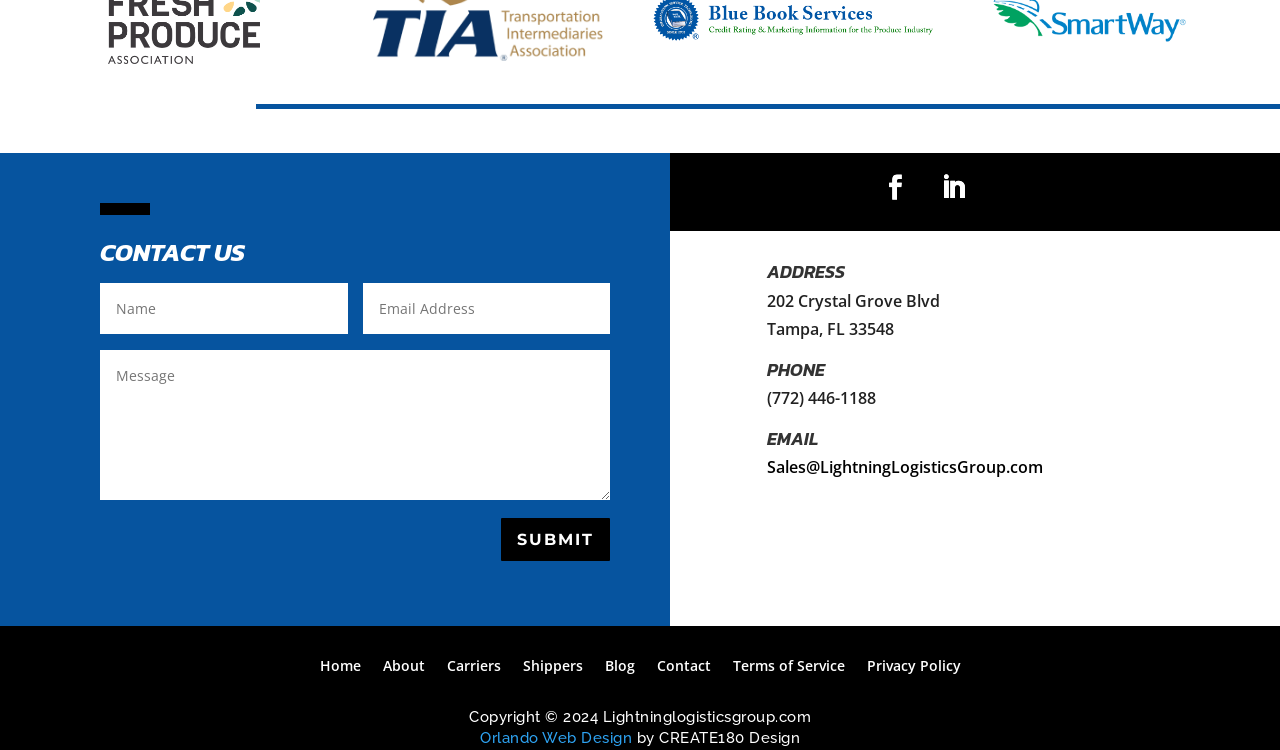Can you specify the bounding box coordinates for the region that should be clicked to fulfill this instruction: "Visit Facebook page".

None